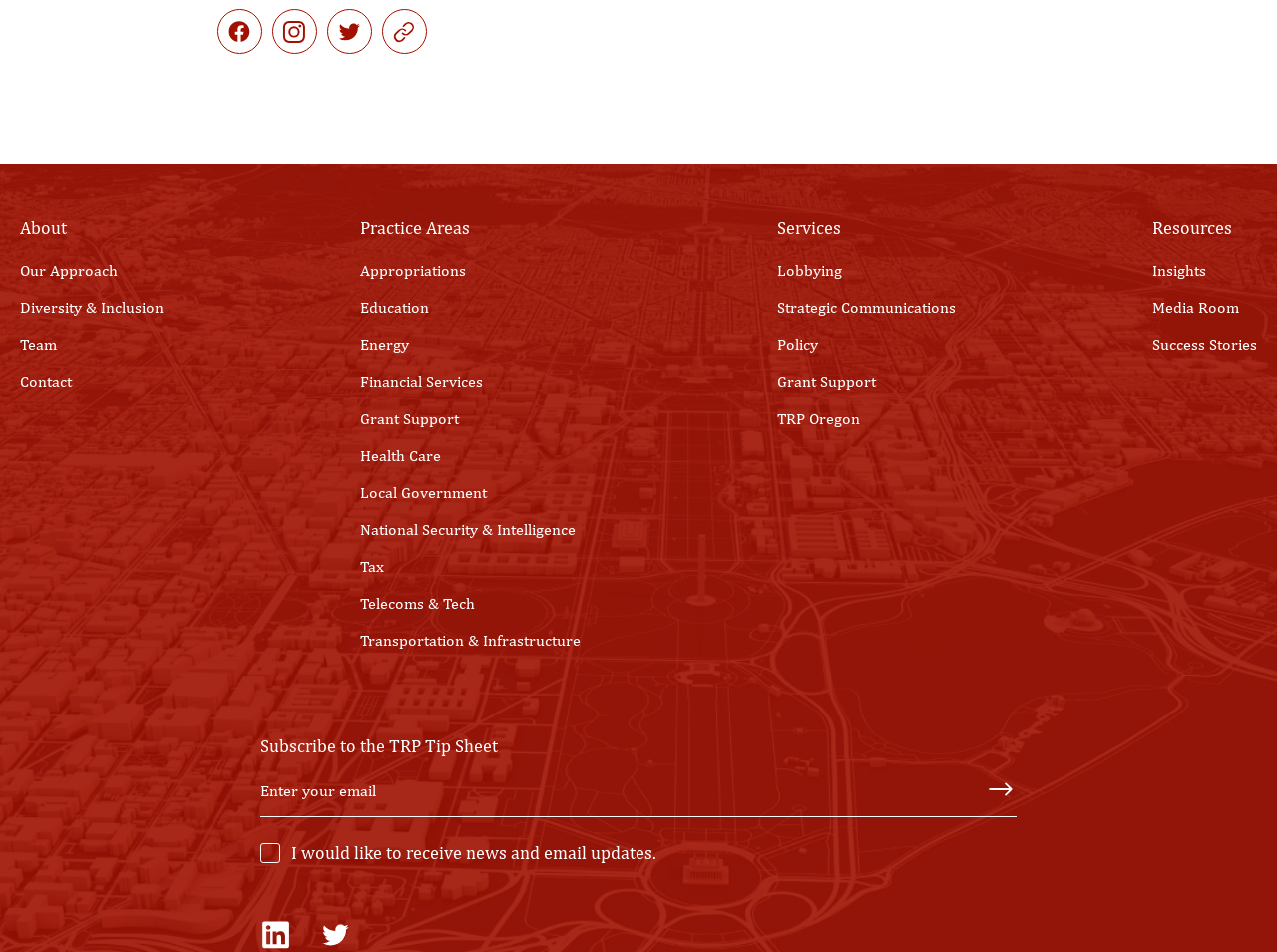Identify the bounding box coordinates for the region to click in order to carry out this instruction: "Click the 'Insights' link". Provide the coordinates using four float numbers between 0 and 1, formatted as [left, top, right, bottom].

[0.902, 0.275, 0.945, 0.295]